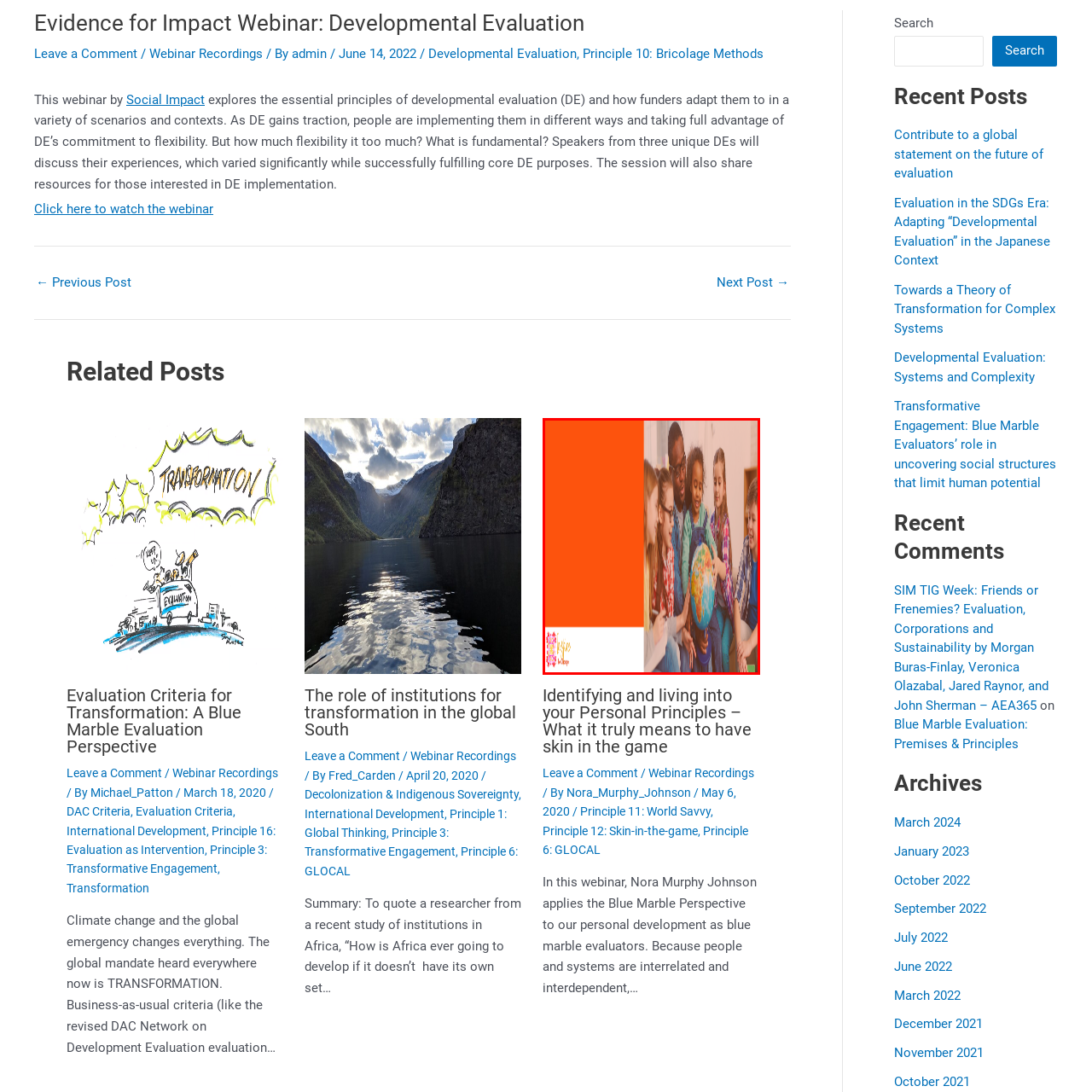Generate a detailed caption for the image within the red outlined area.

The image features a diverse group of children and a young adult engaging with a globe, symbolizing a collaborative exploration of the world. The children, wearing colorful clothing, gather around the globe, which highlights their curiosity and excitement about different cultures and places. This scene captures the essence of personal development and learning, reflecting themes explored in the webinar titled "Identifying and Living into Your Personal Principles – What It Truly Means to Have Skin in the Game." The overall mood is positive and inclusive, emphasizing interactive education and the importance of understanding global perspectives.